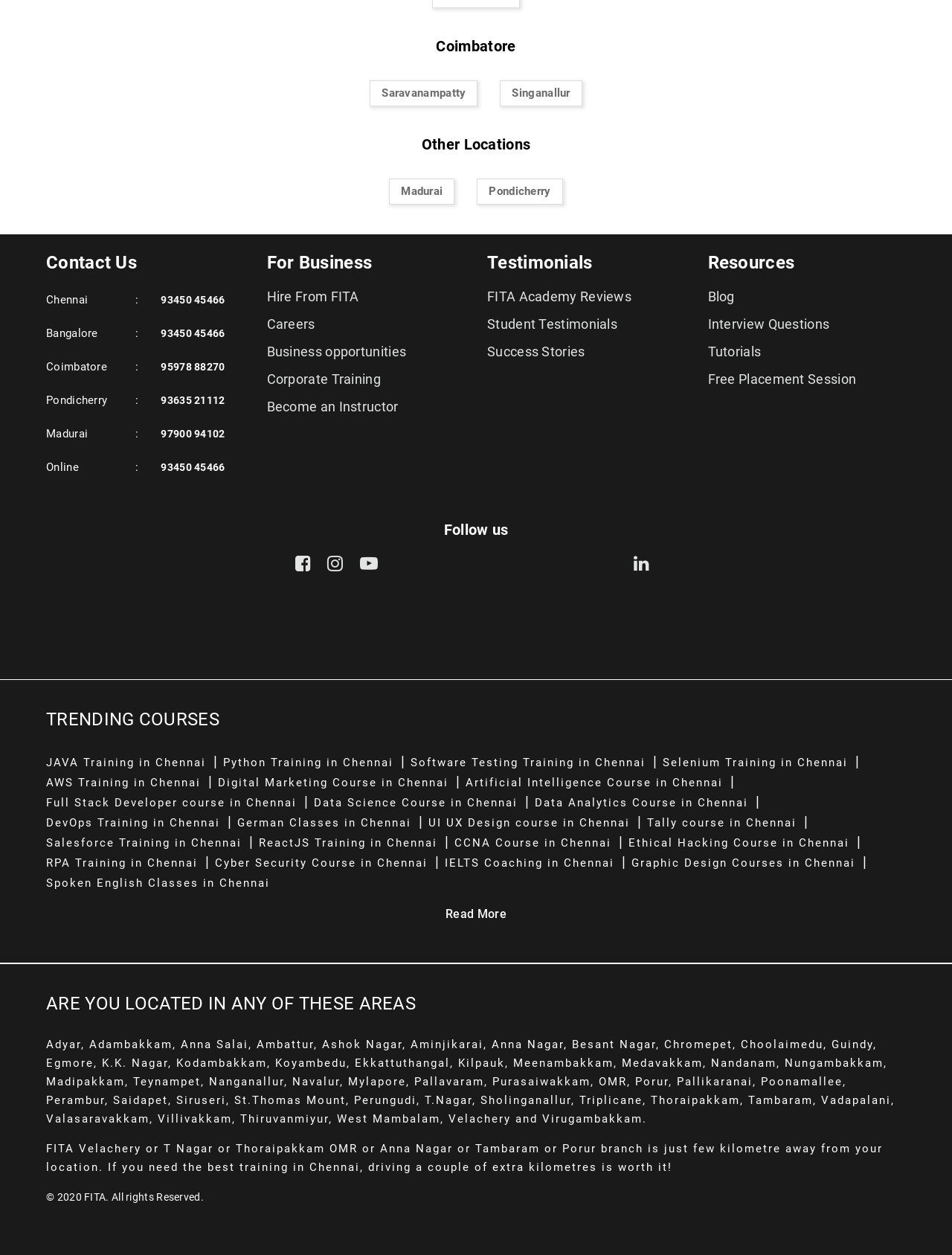Please give a one-word or short phrase response to the following question: 
What is the contact information provided for Chennai?

93450 45466